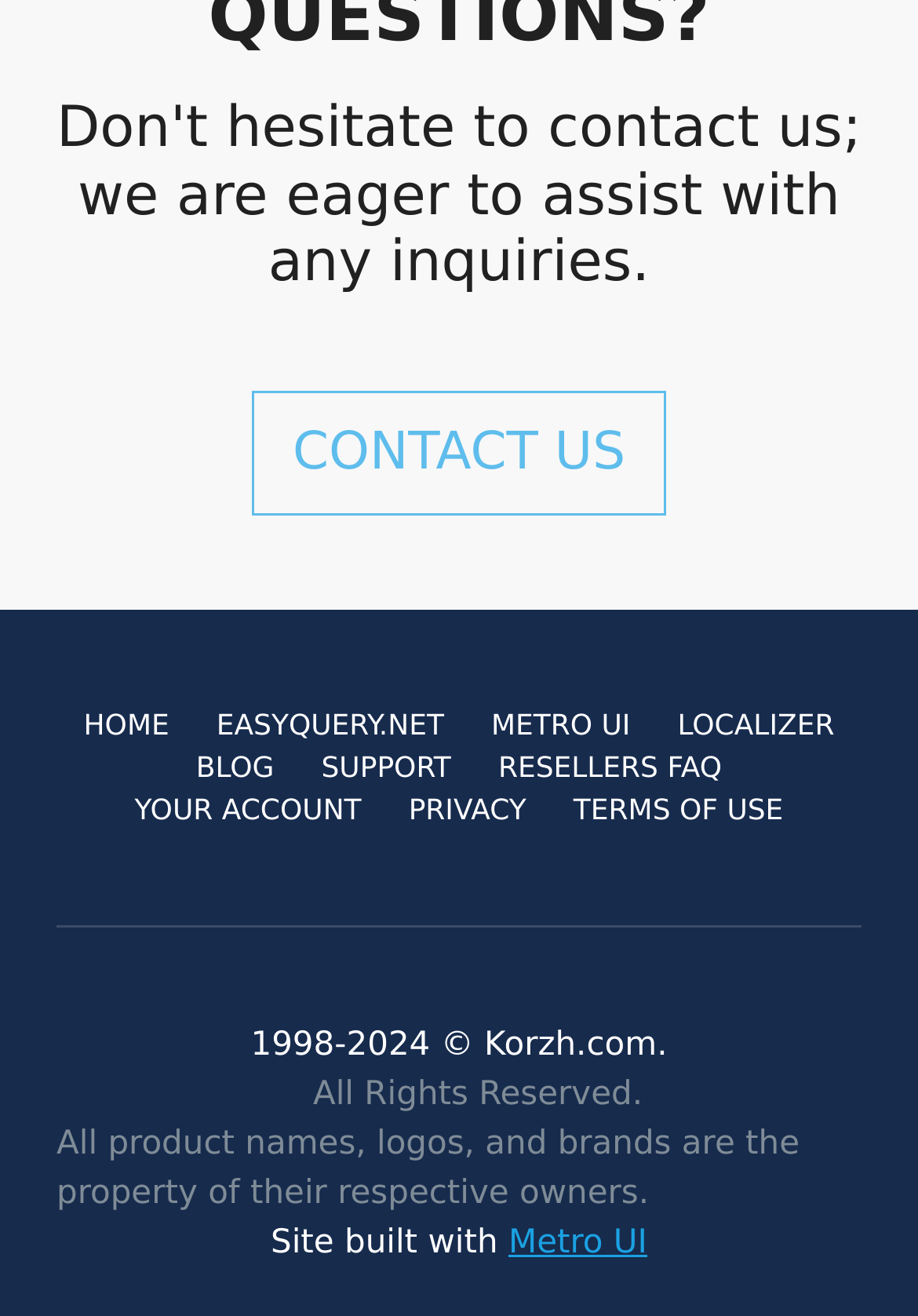With reference to the screenshot, provide a detailed response to the question below:
How many links are in the top navigation bar?

The top navigation bar contains links to 'HOME', 'EASYQUERY.NET', 'METRO UI', 'LOCALIZER', and 'BLOG', which makes a total of 5 links.